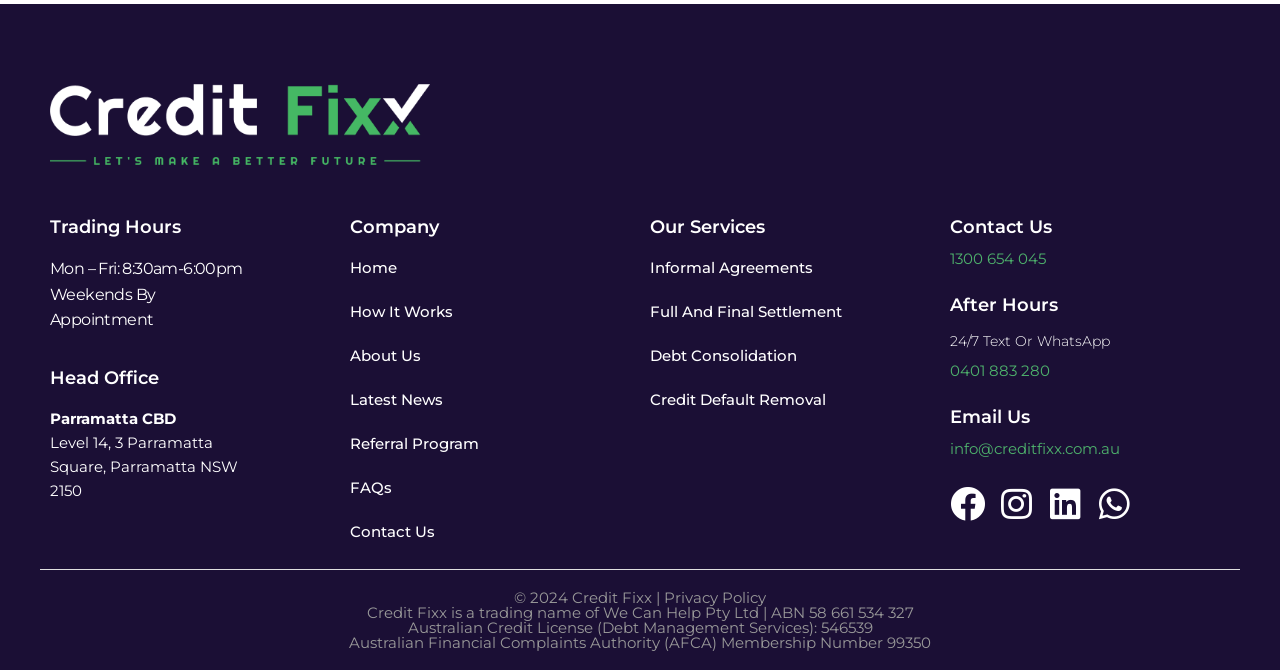Respond with a single word or phrase:
What is the company's head office location?

Parramatta CBD